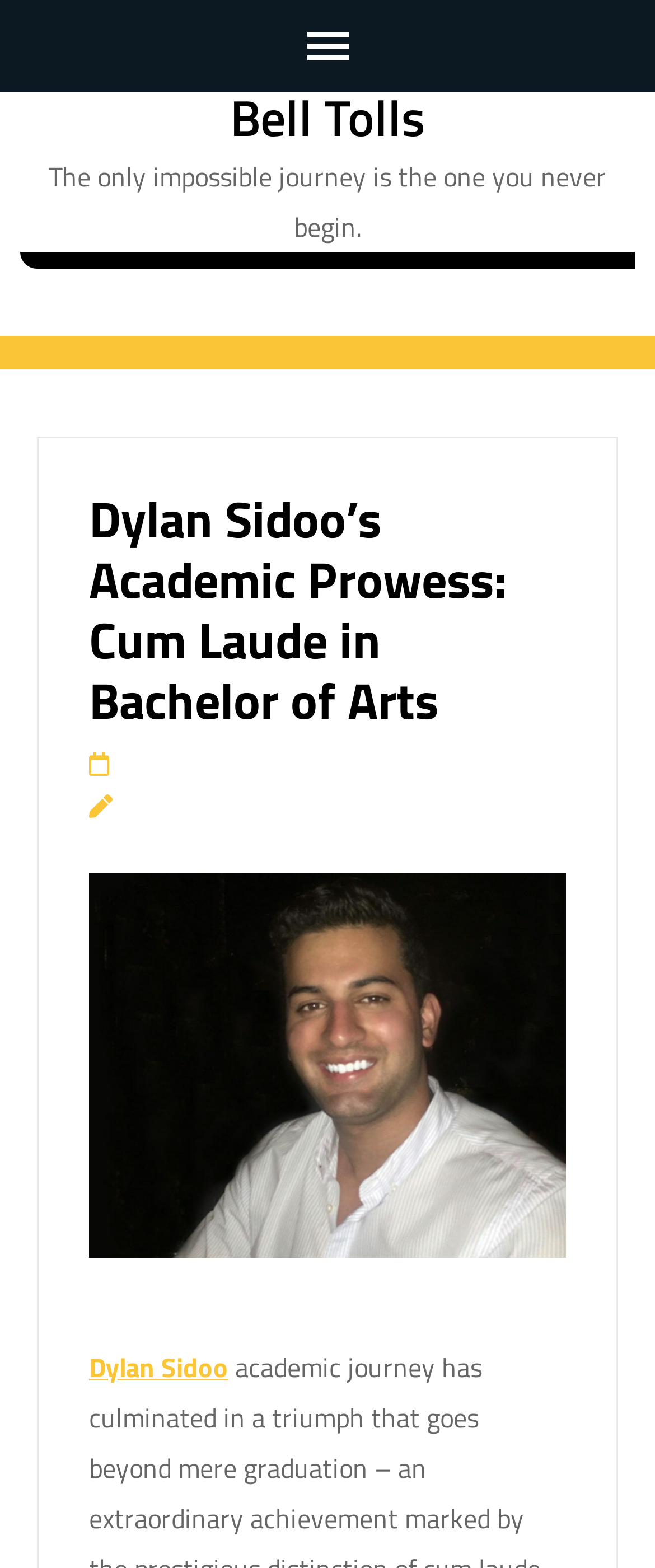Is the button on the webpage expanded?
Look at the image and answer the question with a single word or phrase.

No